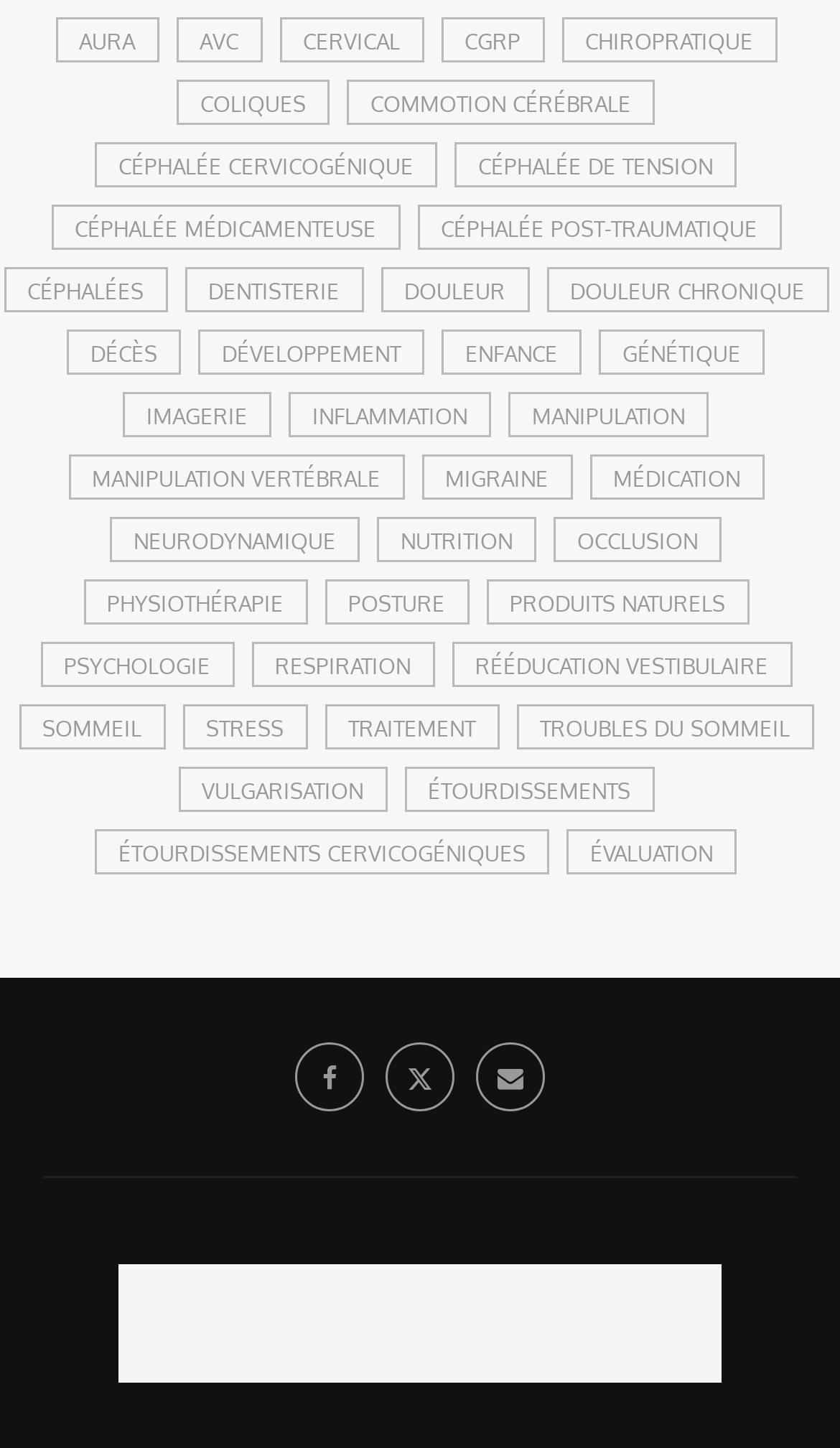Locate the bounding box coordinates of the clickable region necessary to complete the following instruction: "explore migraine". Provide the coordinates in the format of four float numbers between 0 and 1, i.e., [left, top, right, bottom].

[0.501, 0.314, 0.681, 0.345]